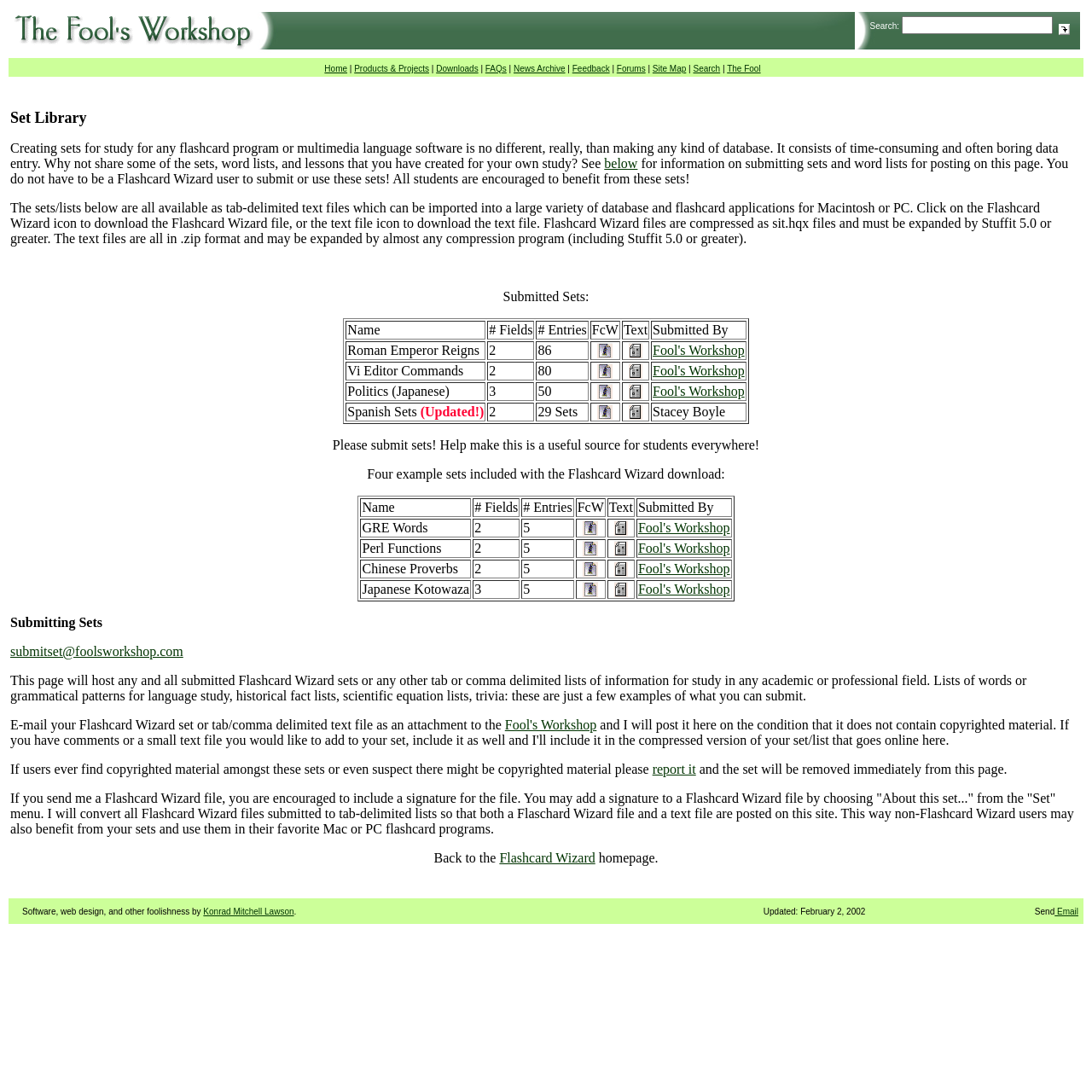How many example sets are included with the Flashcard Wizard download?
Please use the image to provide a one-word or short phrase answer.

Four